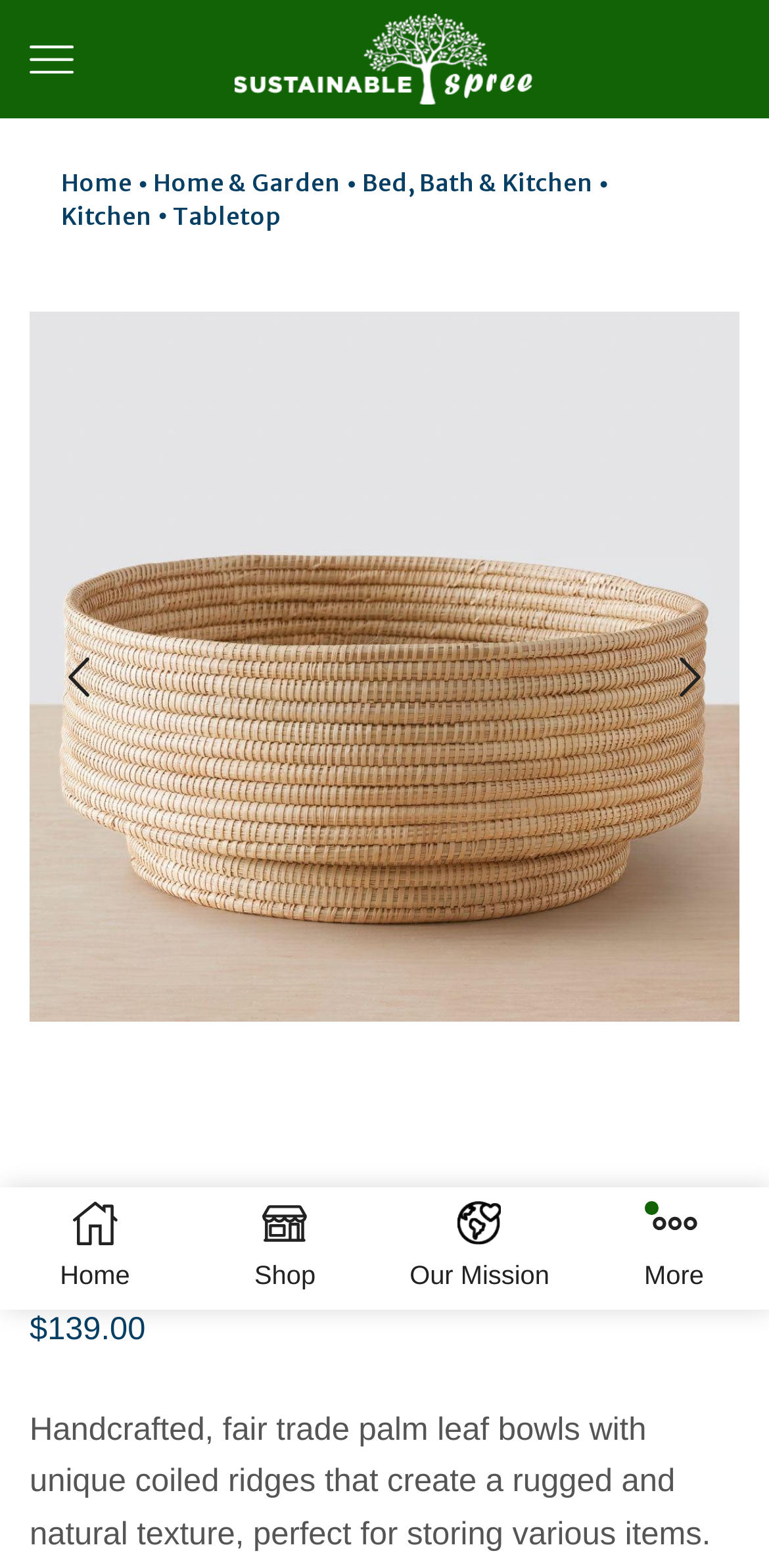Use the details in the image to answer the question thoroughly: 
How many navigation links are there at the top of the page?

I counted the number of links at the top of the page, including 'Home', 'Home & Garden', 'Bed, Bath & Kitchen', 'Kitchen', and 'Tabletop'.